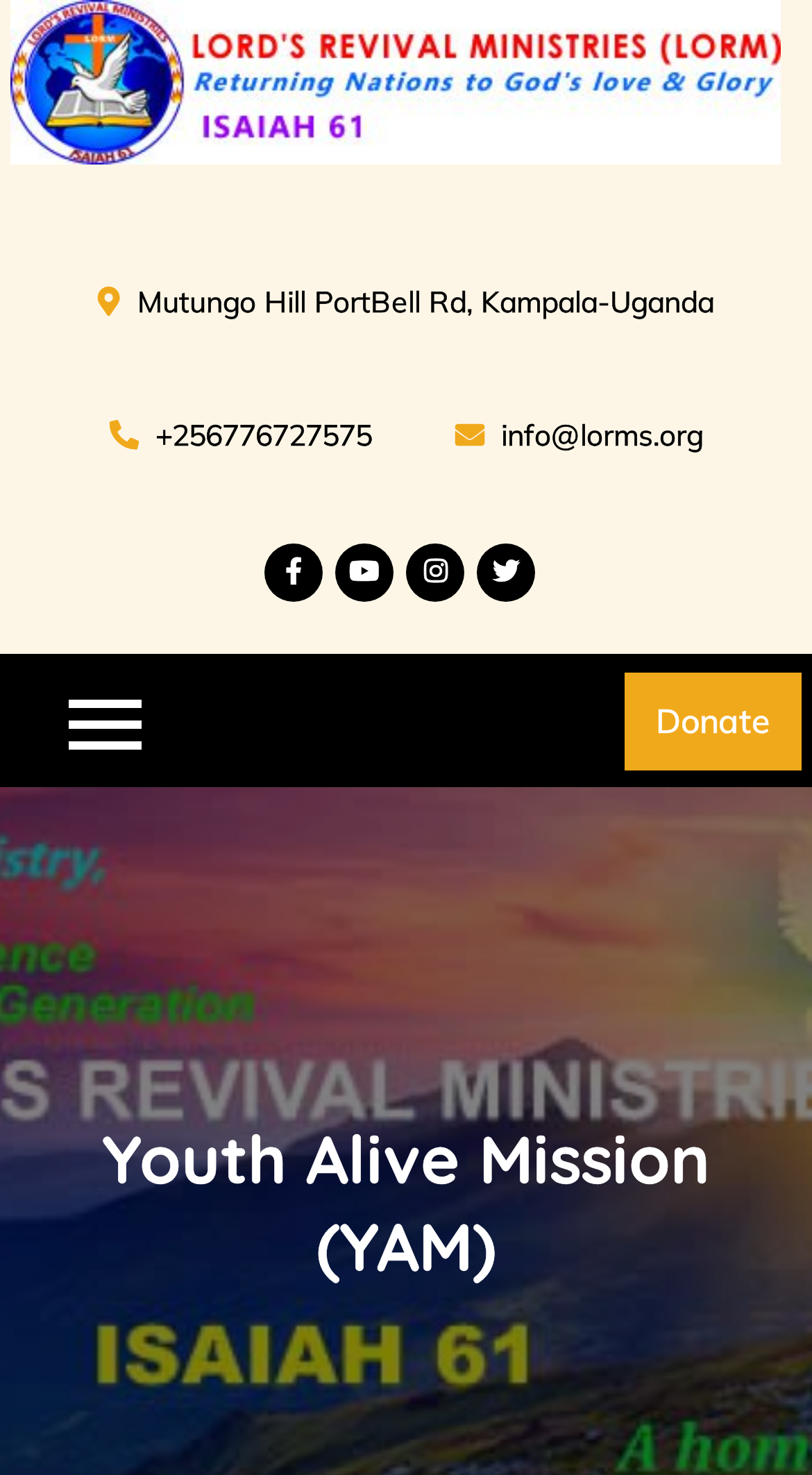Locate the bounding box of the UI element described in the following text: "+256776727575".

[0.135, 0.282, 0.458, 0.307]